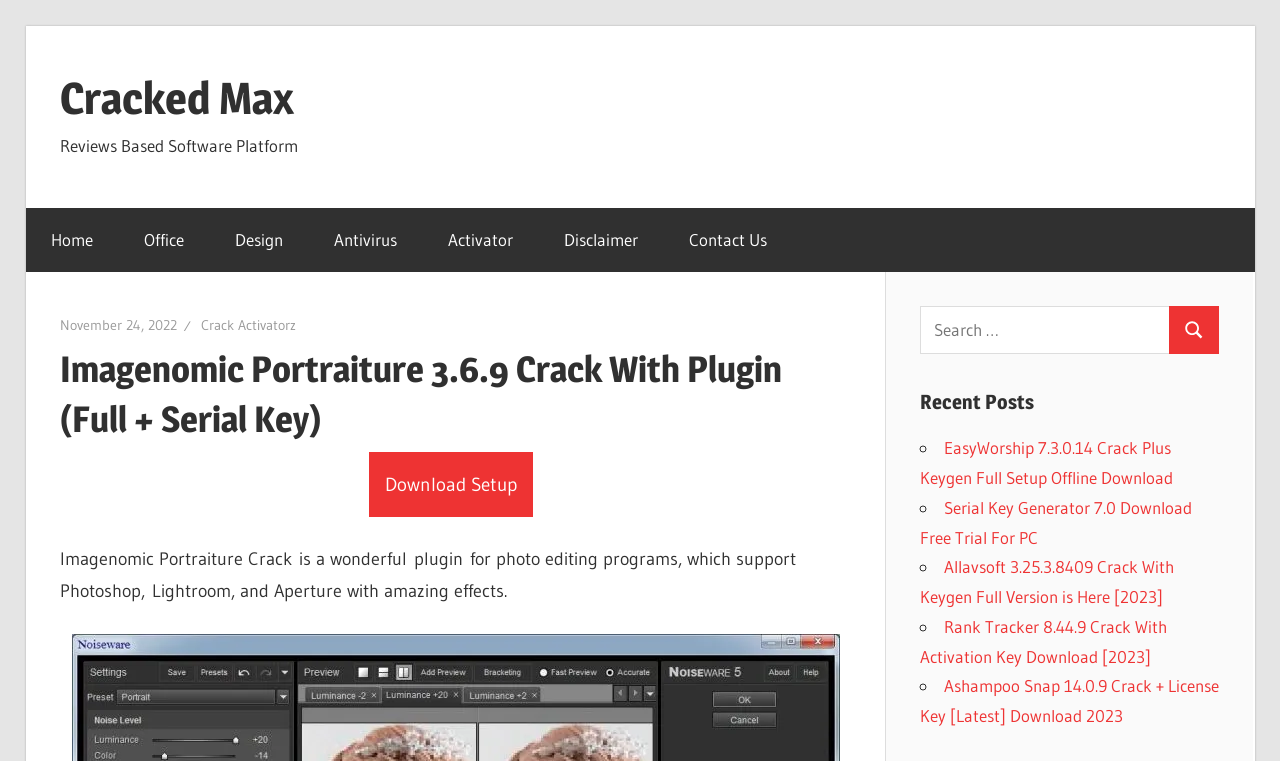How many recent posts are listed?
Using the image as a reference, give a one-word or short phrase answer.

5